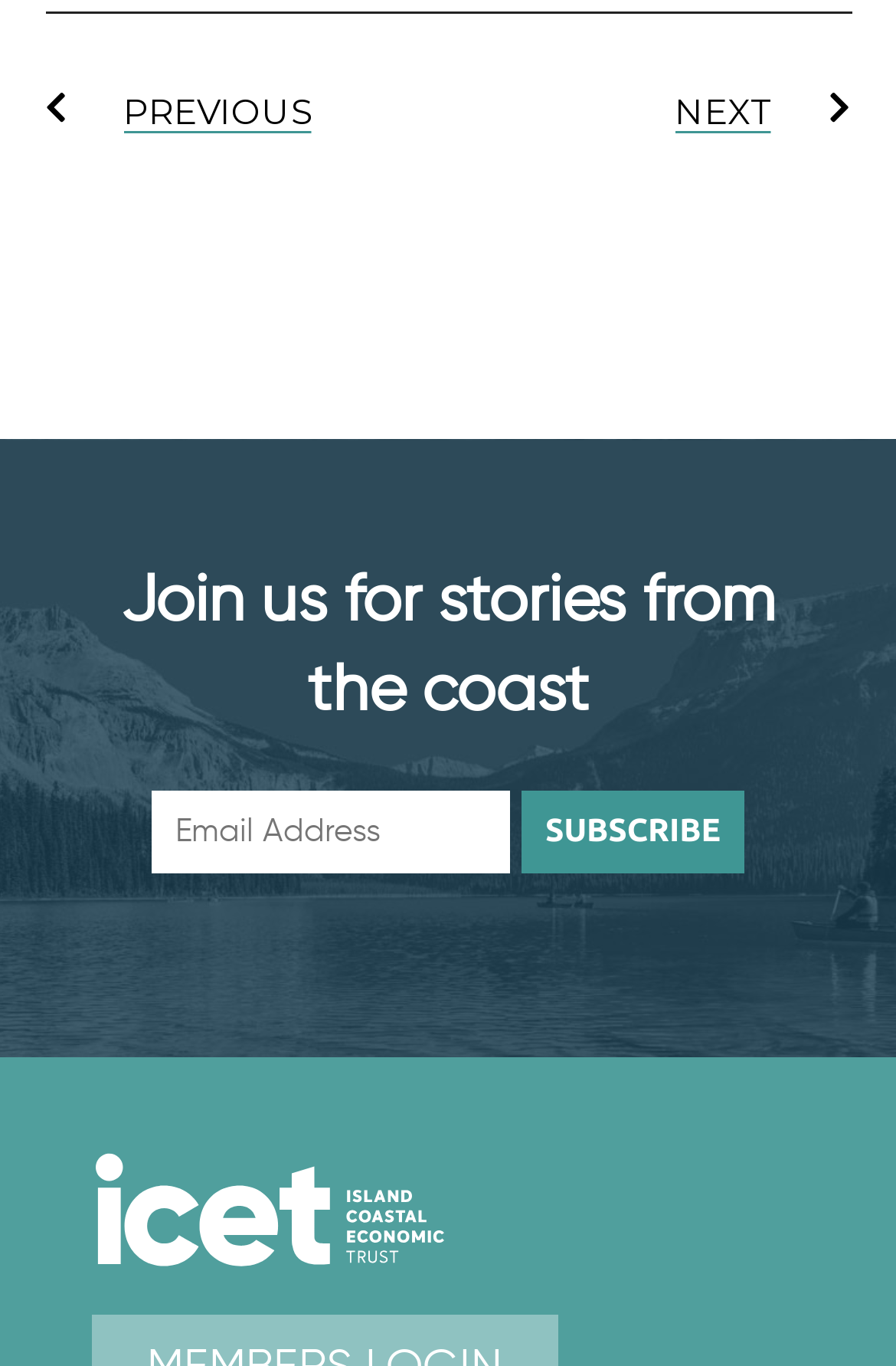Give a concise answer using one word or a phrase to the following question:
What is the purpose of the textbox?

Email Address